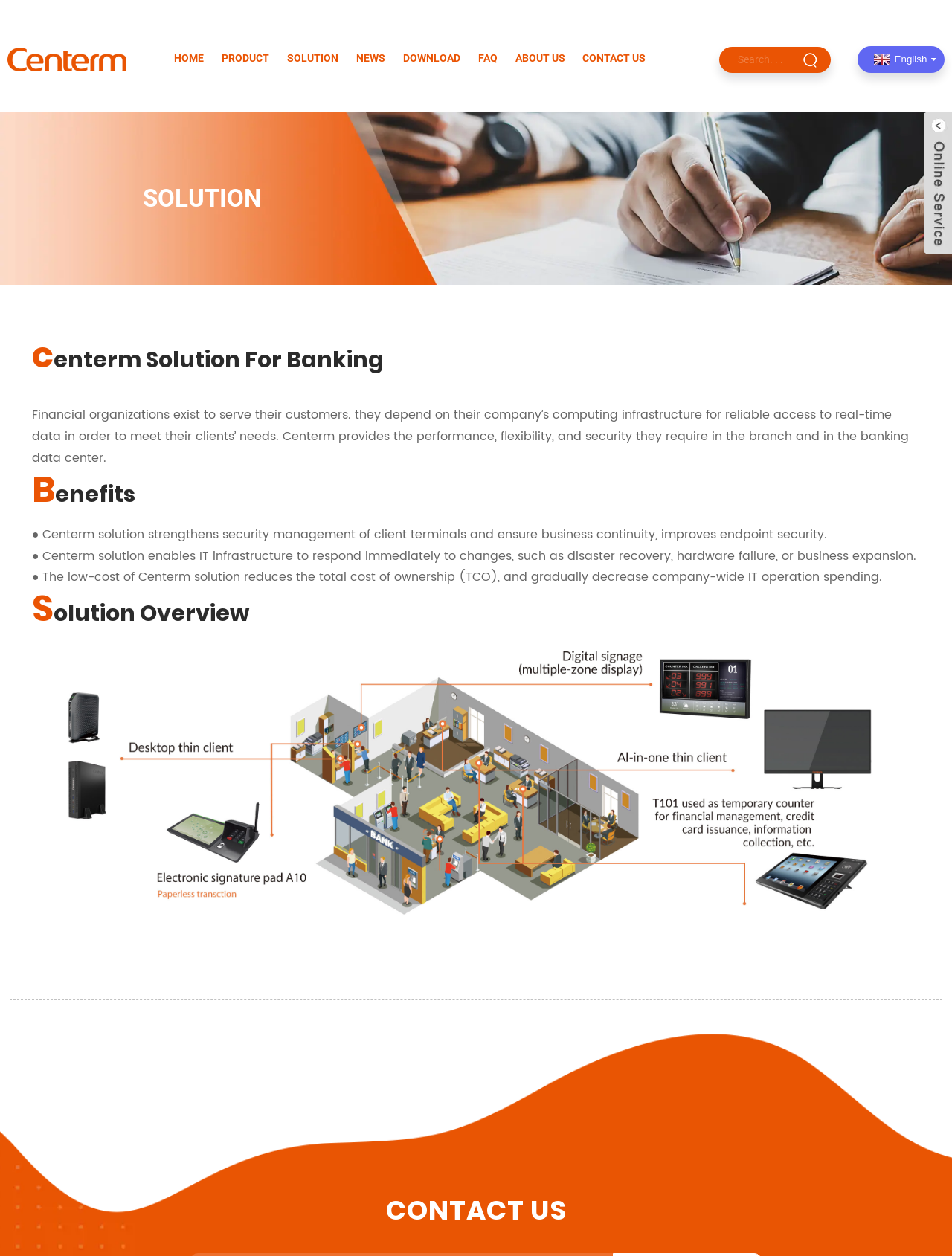What is the company name?
Please utilize the information in the image to give a detailed response to the question.

I found the company name by looking at the logo link at the top left corner of the webpage, which says 'logo' and has a bounding box of [0.008, 0.042, 0.133, 0.051].